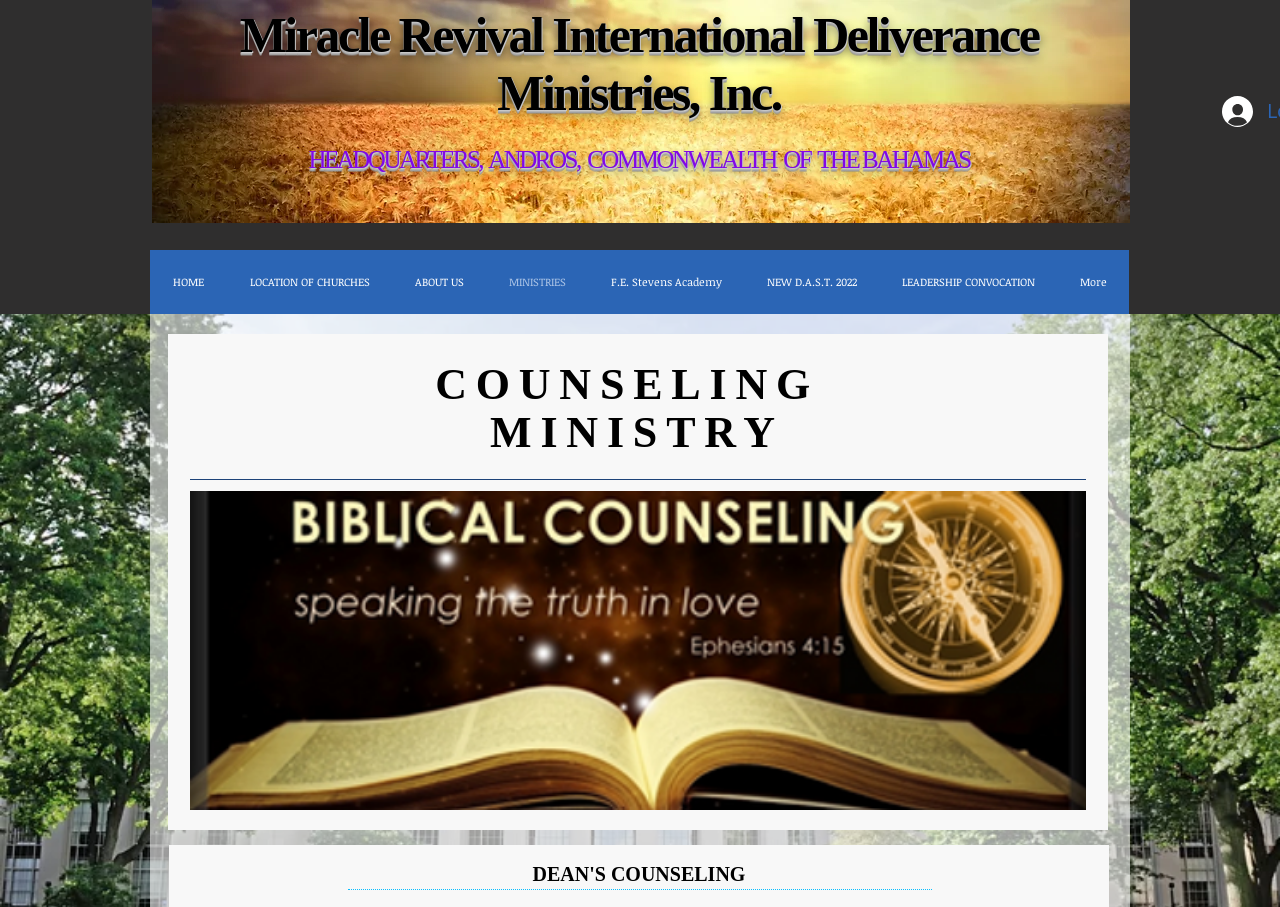What is the purpose of the 'COUNSELING MINISTRY' section?
Examine the webpage screenshot and provide an in-depth answer to the question.

I found the answer by looking at the heading elements on the webpage, which include 'COUNSELING' and 'MINISTRY'. This suggests that the 'COUNSELING MINISTRY' section is related to providing counseling services, possibly through the ministry.